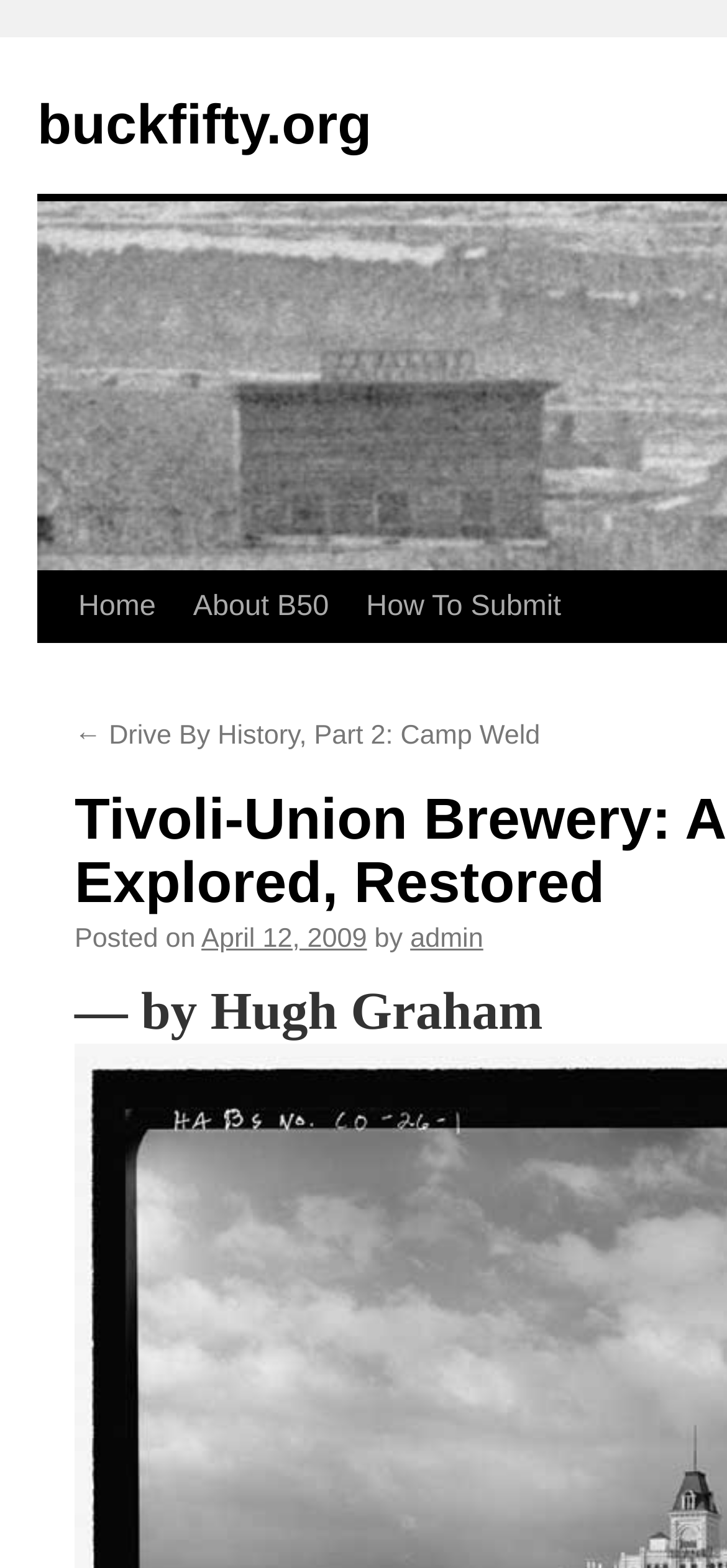How many links are in the top navigation bar?
Examine the image closely and answer the question with as much detail as possible.

I counted the links in the top navigation bar, which are 'Home', 'About B50', and 'How To Submit', so there are 3 links in total.